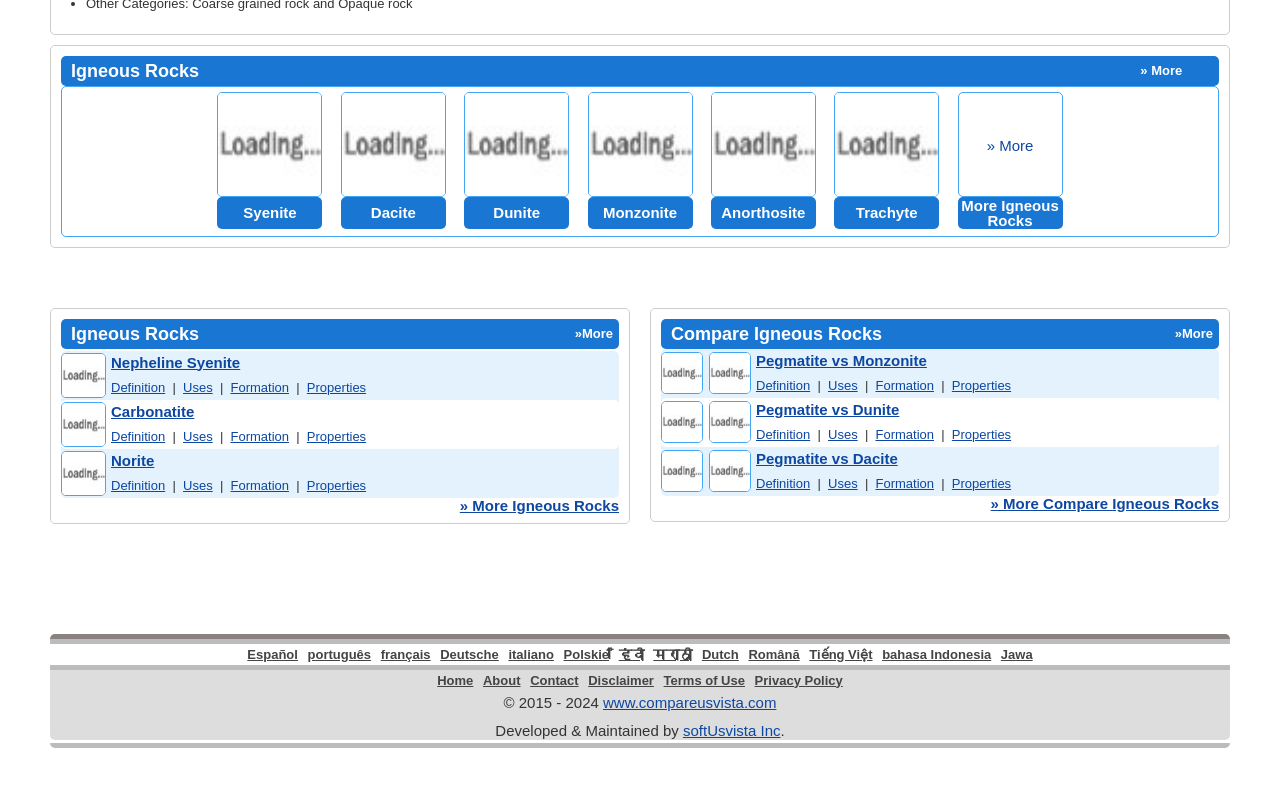Bounding box coordinates are to be given in the format (top-left x, top-left y, bottom-right x, bottom-right y). All values must be floating point numbers between 0 and 1. Provide the bounding box coordinate for the UI element described as: » More Igneous Rocks

[0.359, 0.62, 0.484, 0.641]